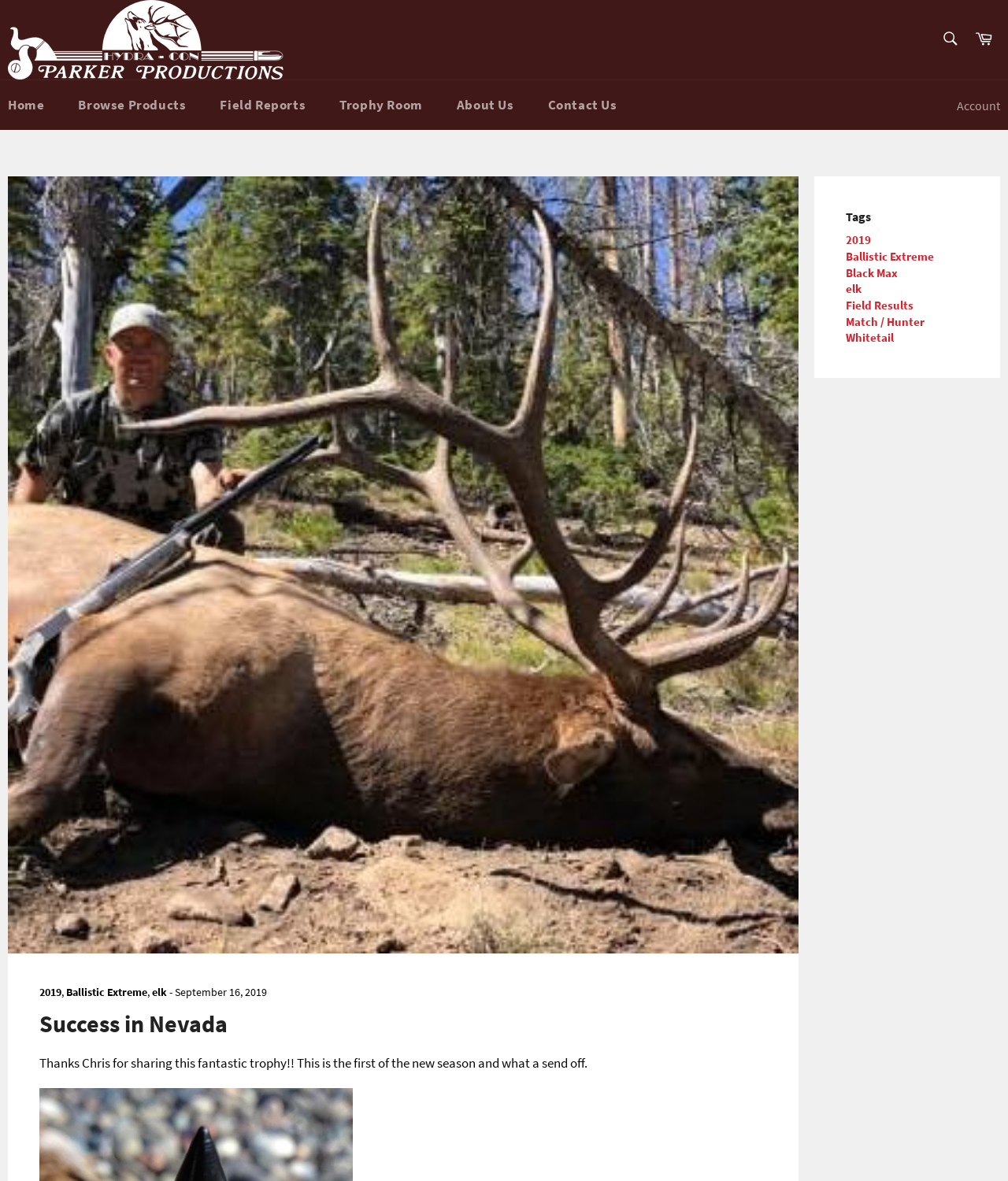What is the name of the rifle used?
Please provide a single word or phrase as your answer based on the image.

CVA Accura 2 LR